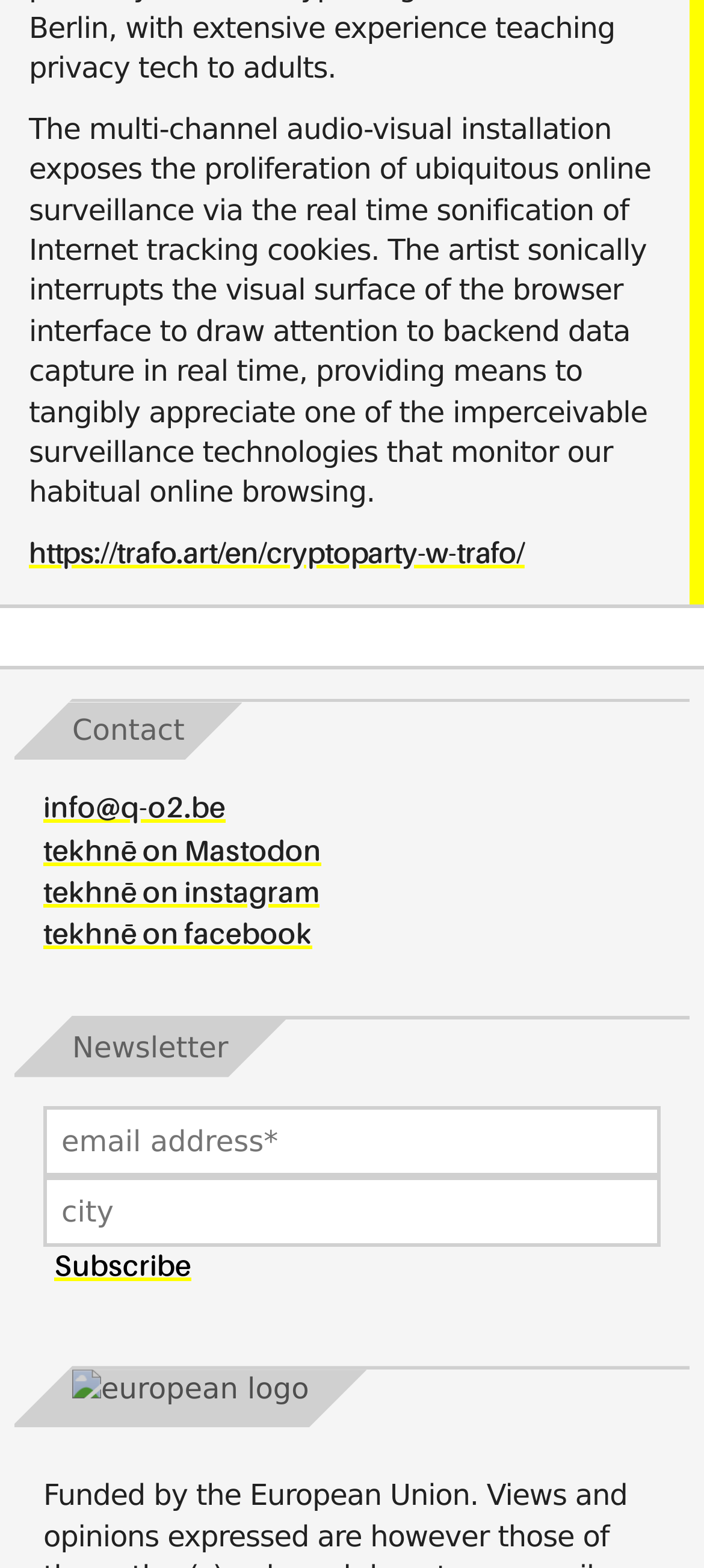How many social media links are provided?
Give a single word or phrase answer based on the content of the image.

3